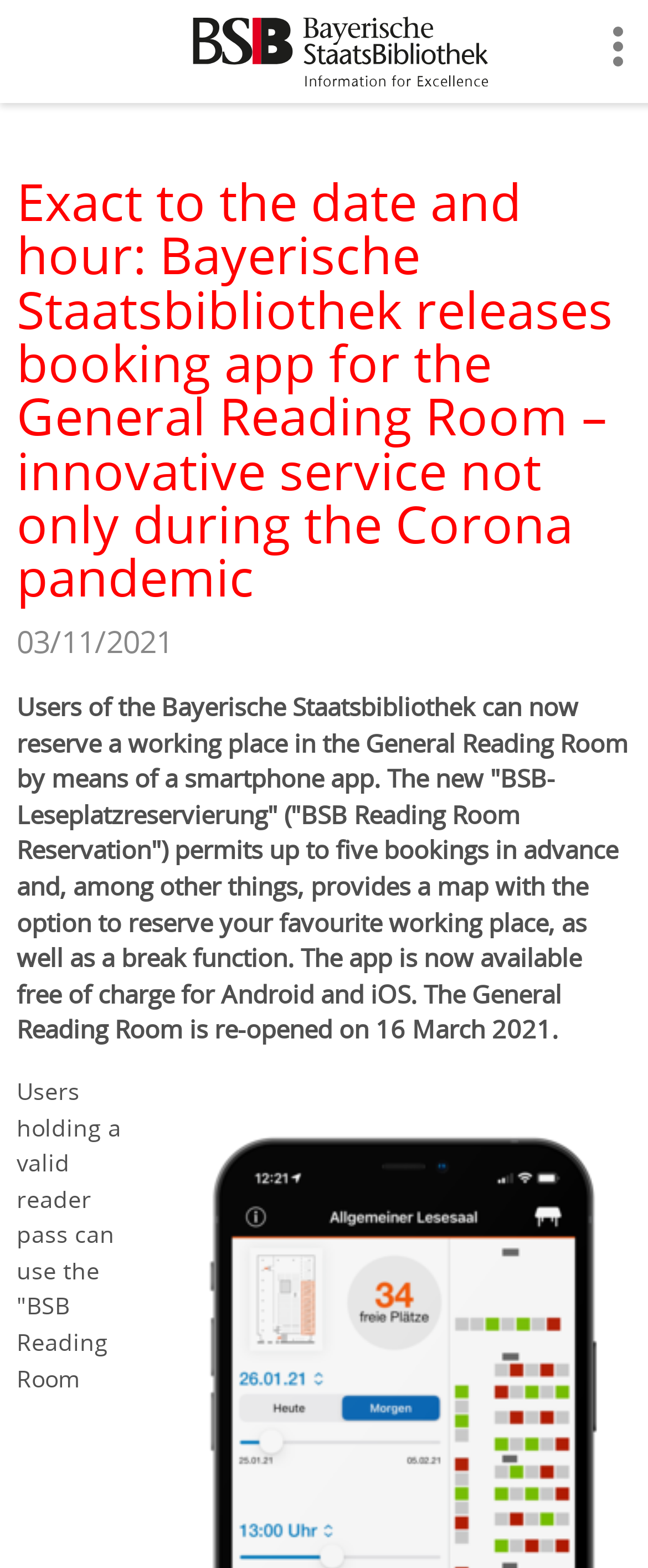Specify the bounding box coordinates (top-left x, top-left y, bottom-right x, bottom-right y) of the UI element in the screenshot that matches this description: alt="Bayerische Staatsbibliothek"

[0.298, 0.039, 0.754, 0.059]